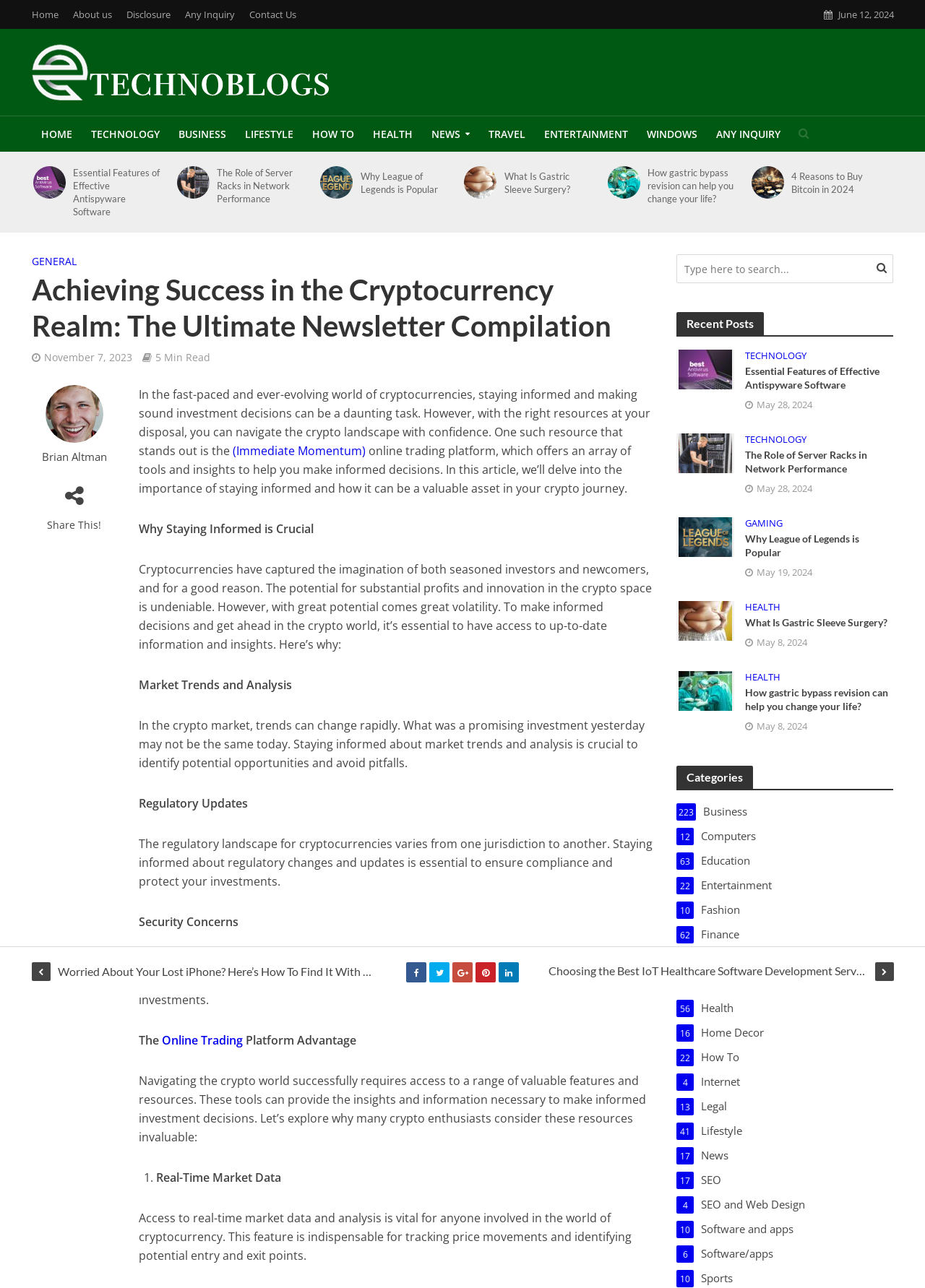Return the bounding box coordinates of the UI element that corresponds to this description: "Software and apps10". The coordinates must be given as four float numbers in the range of 0 and 1, [left, top, right, bottom].

[0.731, 0.948, 0.966, 0.96]